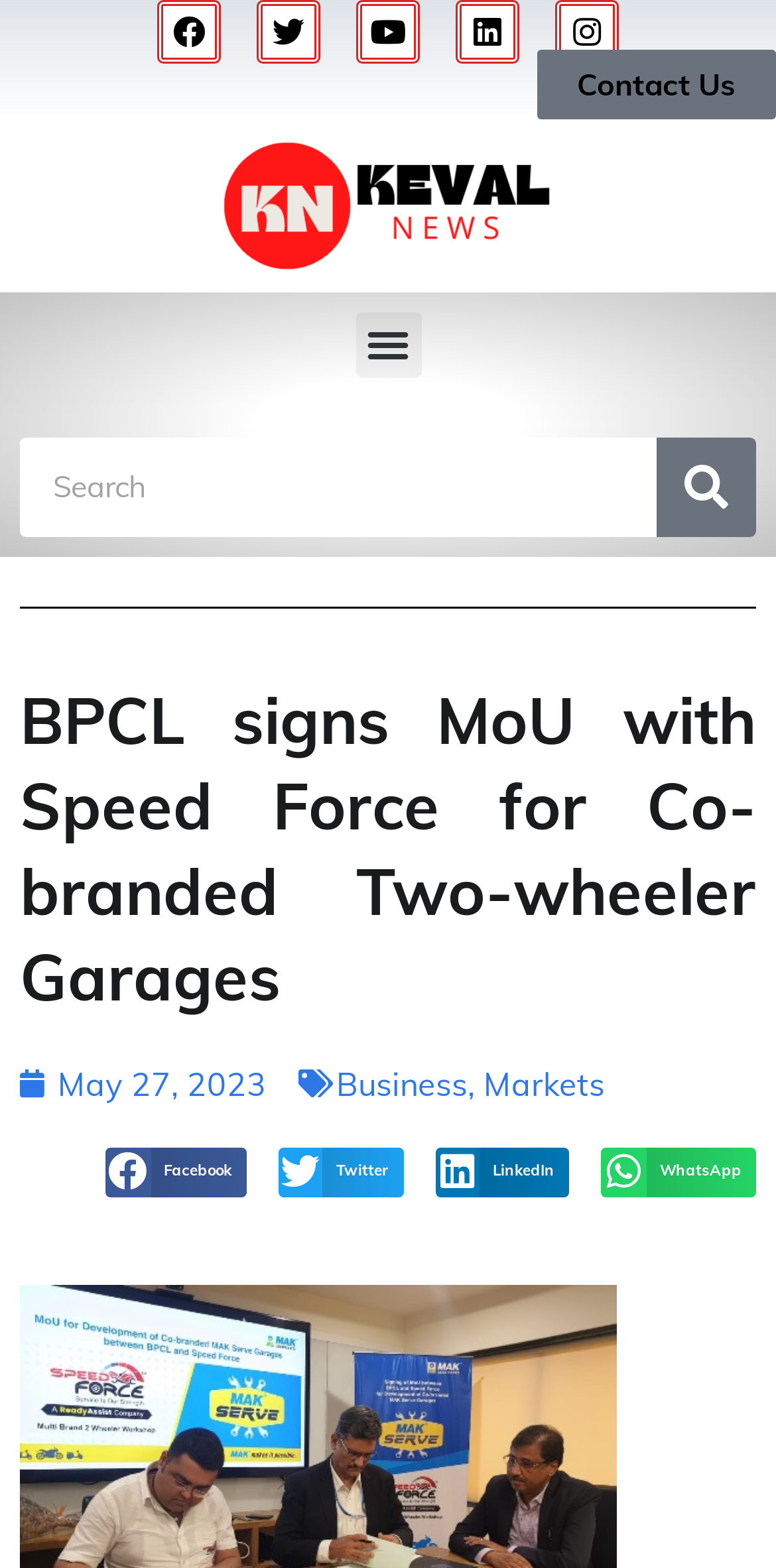What is the purpose of the search box?
Provide a one-word or short-phrase answer based on the image.

To search the website